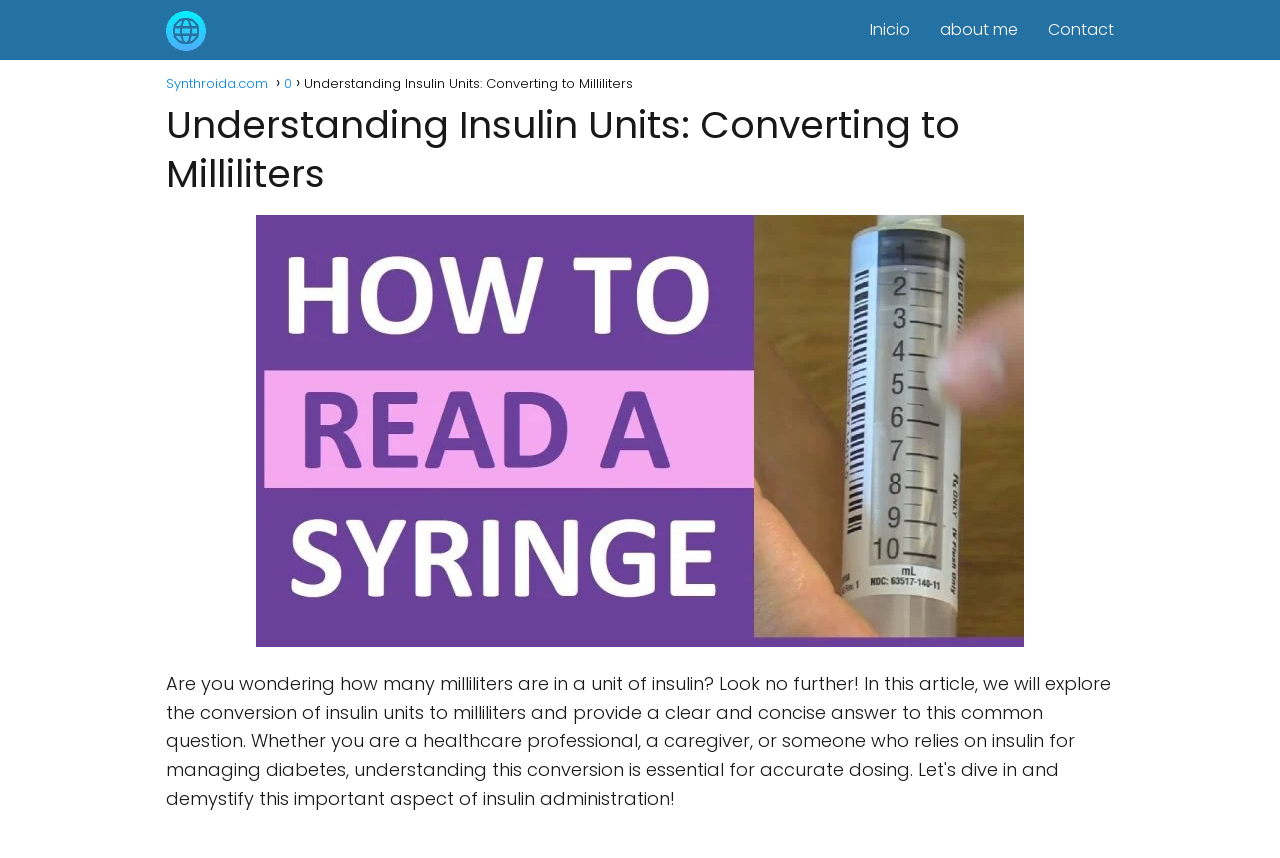Analyze the image and answer the question with as much detail as possible: 
What is the purpose of the article?

The purpose of the article is to provide information on how to convert insulin units to milliliters, as indicated by the meta description and the content of the webpage.